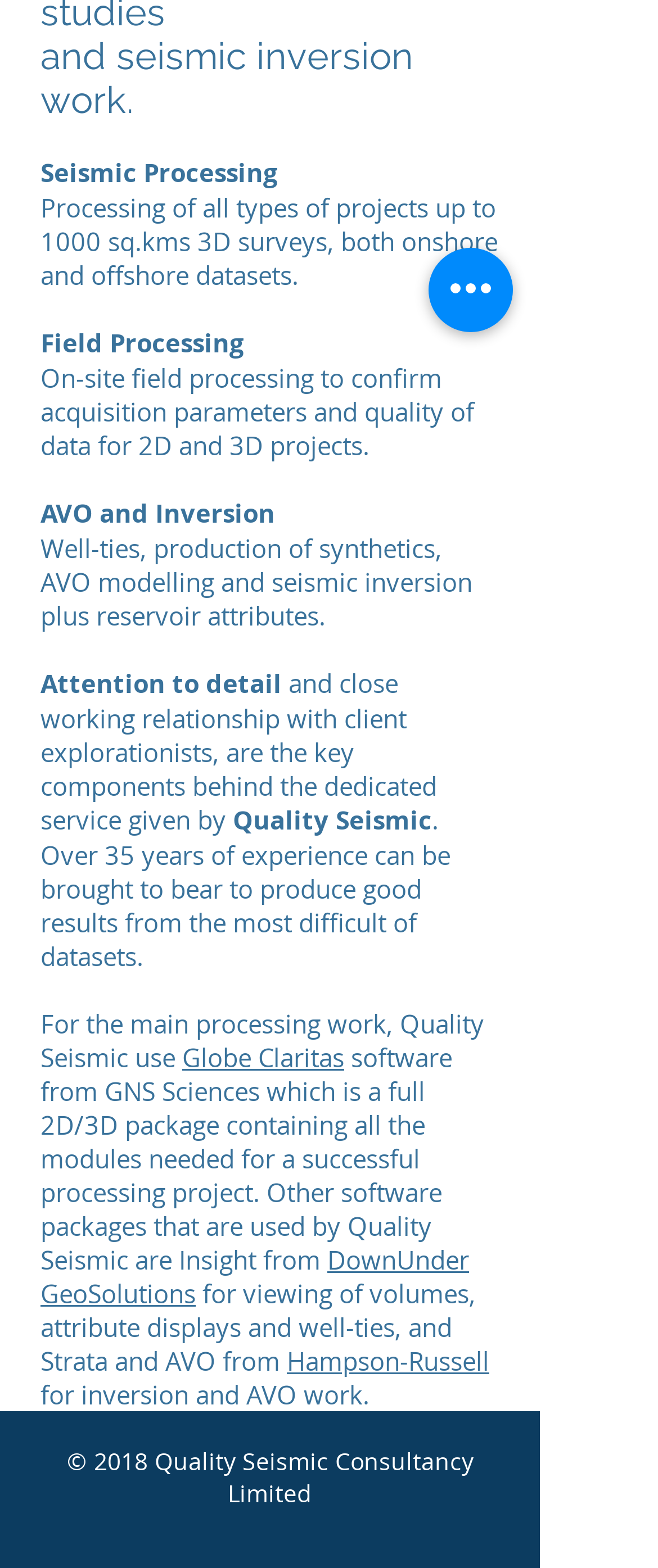Give the bounding box coordinates for the element described as: "Hampson-Russell".

[0.436, 0.857, 0.744, 0.878]